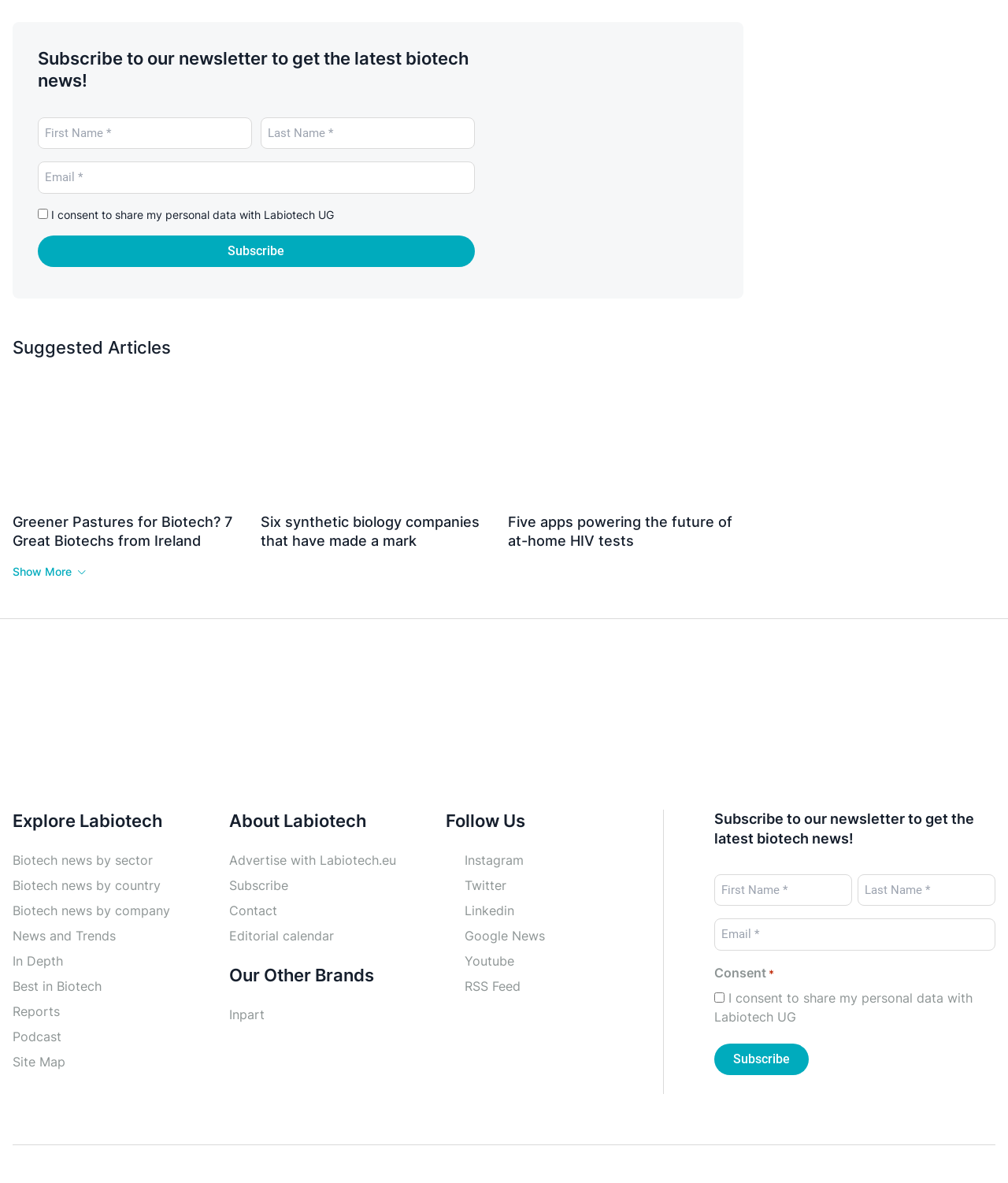Identify the bounding box coordinates for the element you need to click to achieve the following task: "Enter first name". The coordinates must be four float values ranging from 0 to 1, formatted as [left, top, right, bottom].

[0.038, 0.099, 0.25, 0.126]